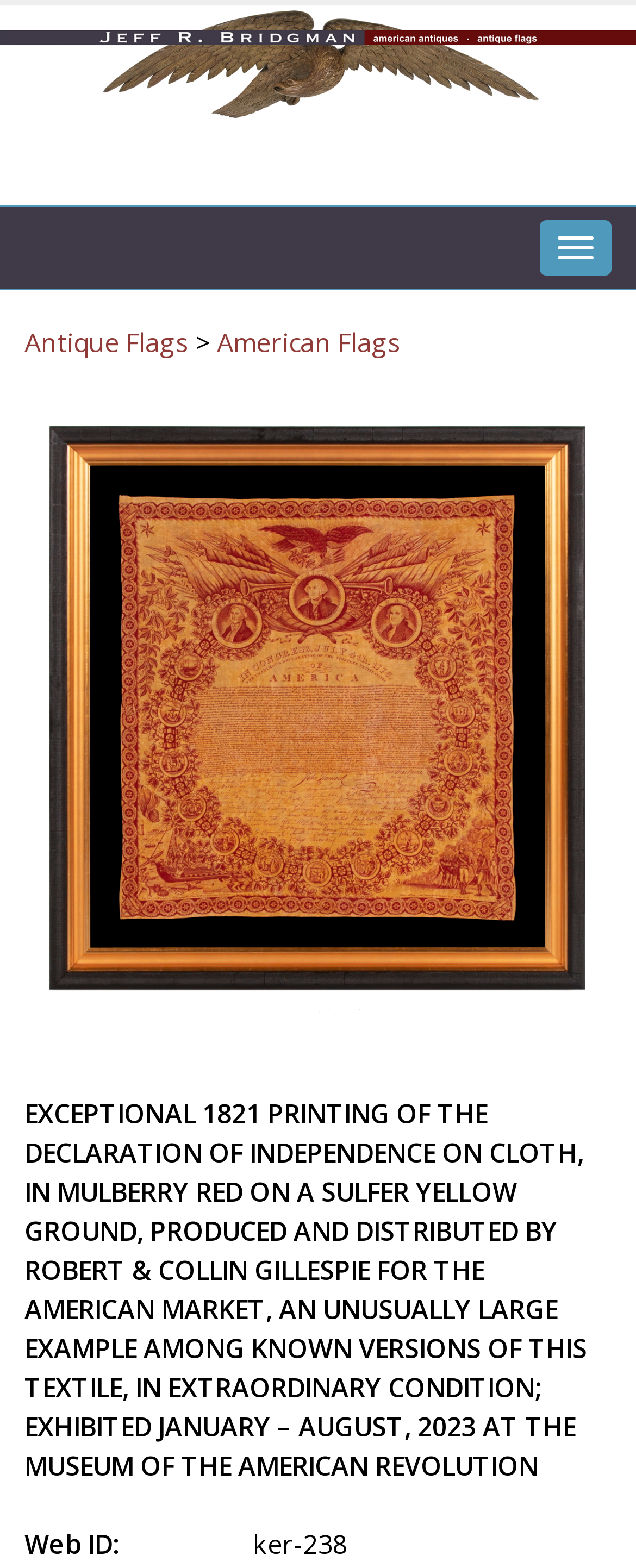What is the color of the background of the Declaration of Independence? From the image, respond with a single word or brief phrase.

Sulfer yellow